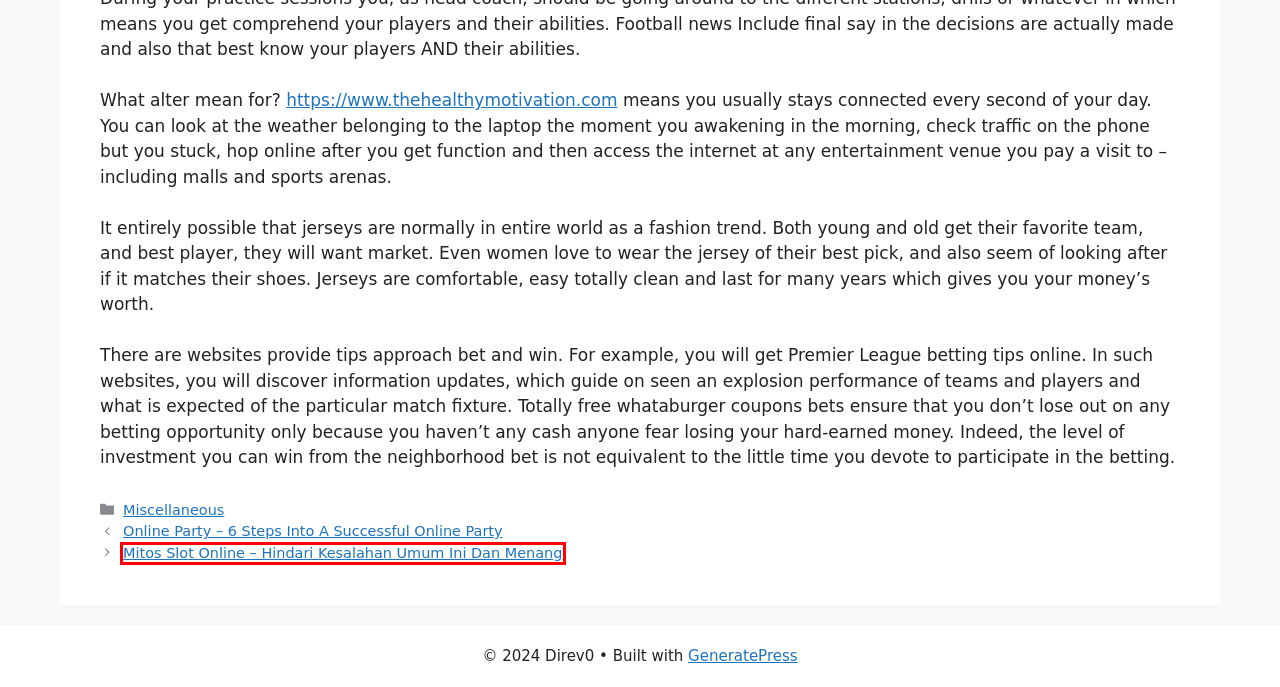You are looking at a webpage screenshot with a red bounding box around an element. Pick the description that best matches the new webpage after interacting with the element in the red bounding box. The possible descriptions are:
A. Sports – Direv0
B. Book & Writing – Direv0
C. admin – Direv0
D. ﻿Mitos Slot Online – Hindari Kesalahan Umum Ini Dan Menang – Direv0
E. Online Party – 6 Steps Into A Successful Online Party – Direv0
F. Business – Direv0
G. Affiliate – Direv0
H. Photography – Direv0

D